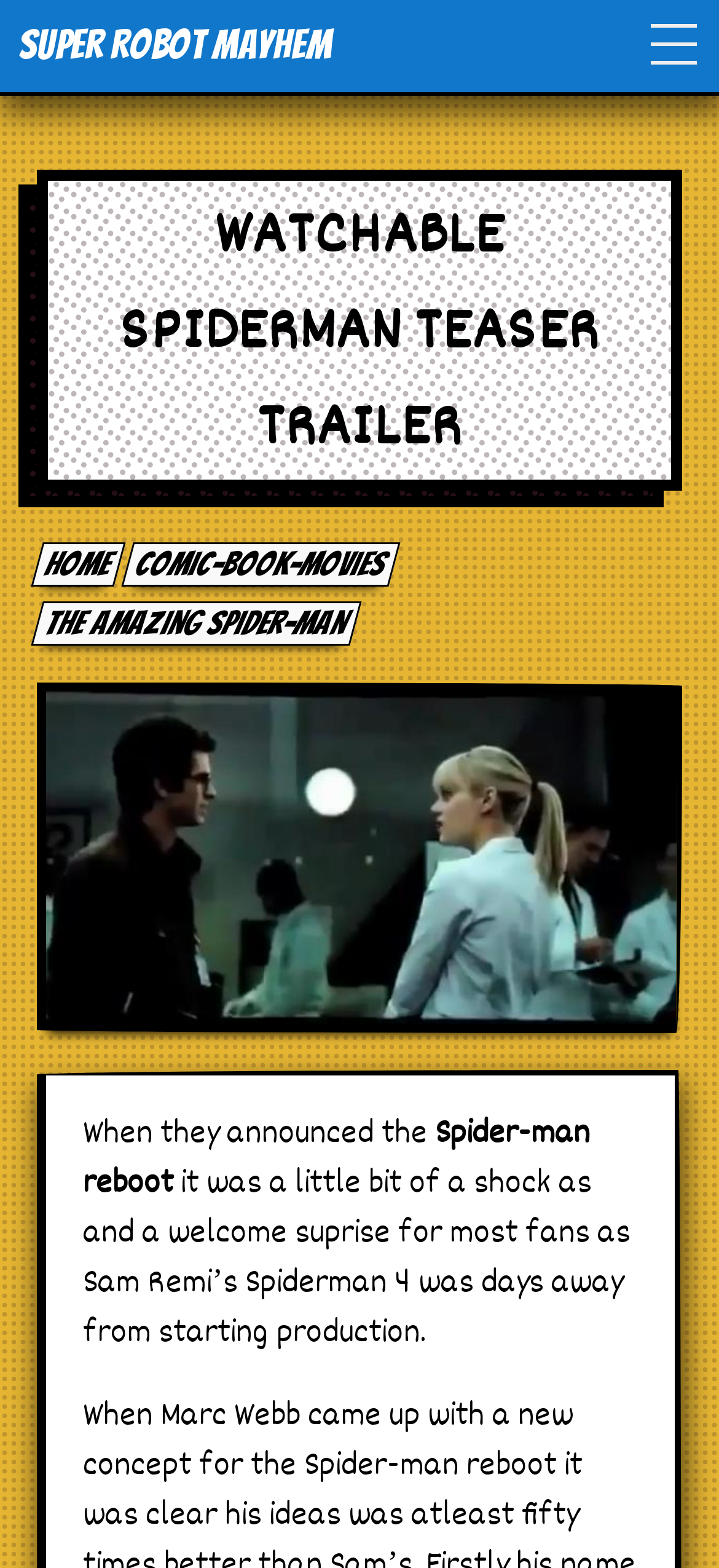Identify and generate the primary title of the webpage.

WATCHABLE SPIDERMAN TEASER TRAILER